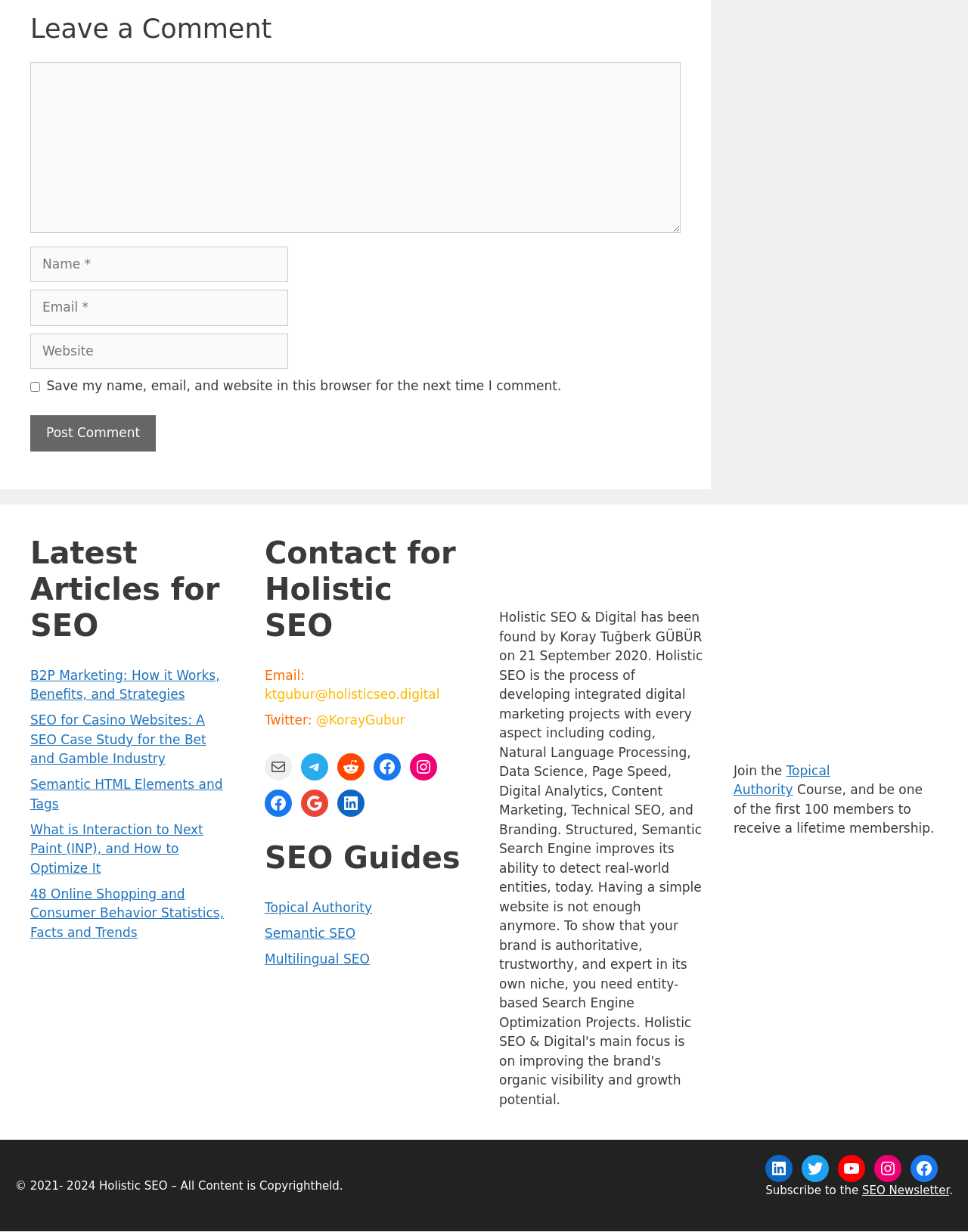Give a concise answer using only one word or phrase for this question:
What is the copyright information for the website?

2021-2024 Holistic SEO